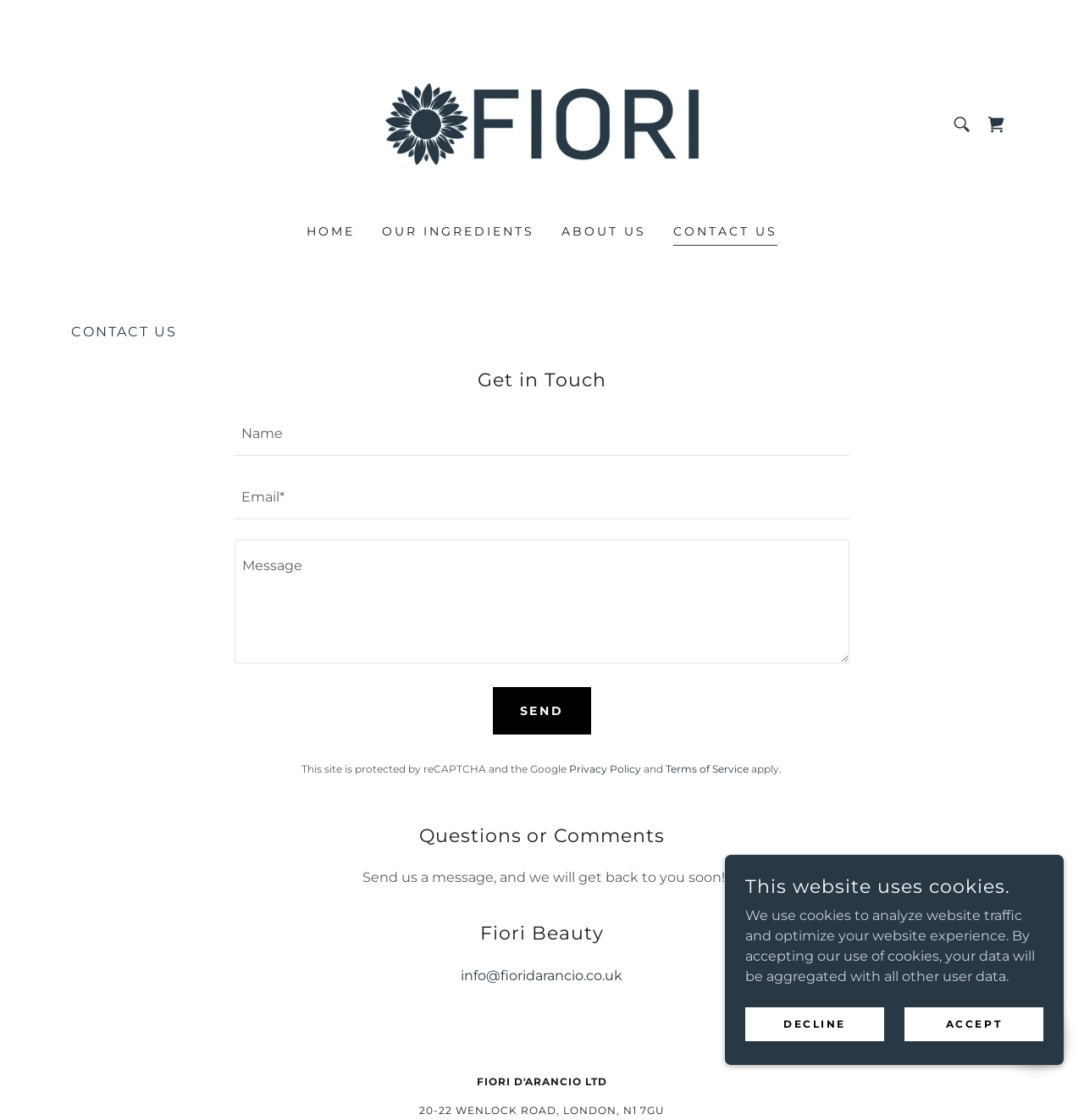Using the webpage screenshot, locate the HTML element that fits the following description and provide its bounding box: "Our Ingredients".

[0.348, 0.193, 0.498, 0.22]